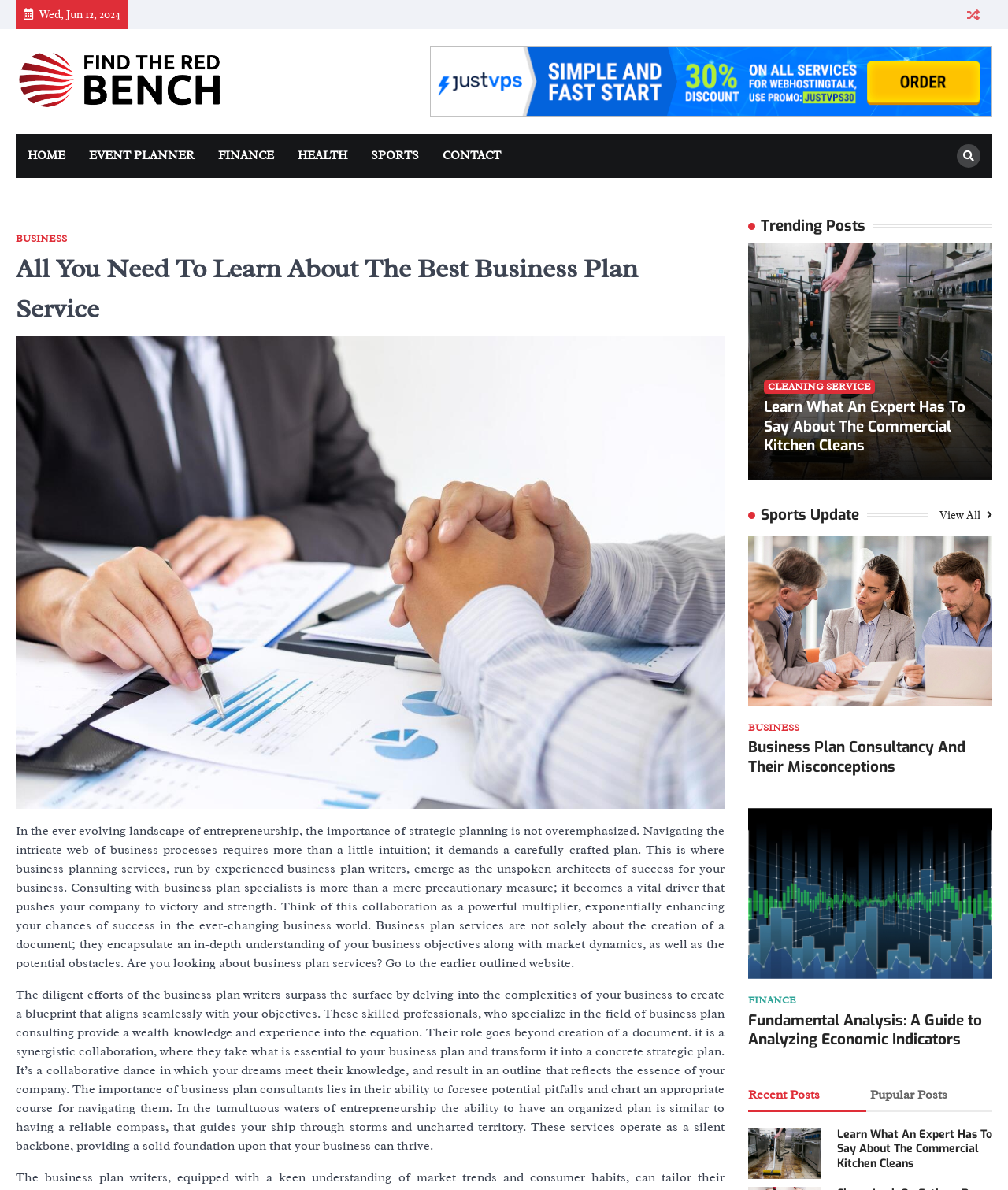Can you identify the bounding box coordinates of the clickable region needed to carry out this instruction: 'View 'Trending Posts''? The coordinates should be four float numbers within the range of 0 to 1, stated as [left, top, right, bottom].

[0.742, 0.183, 0.984, 0.198]